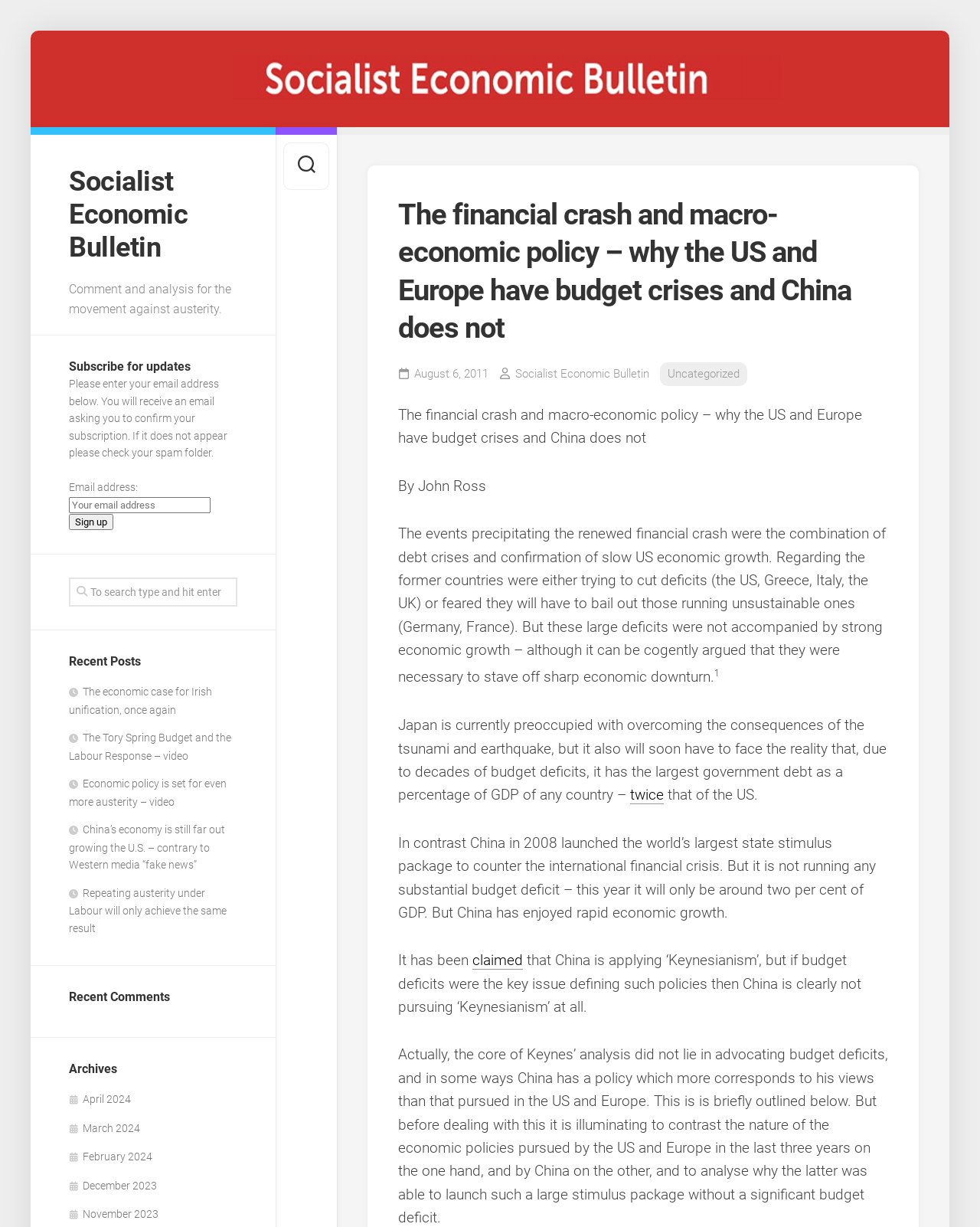What is the topic of the article?
Based on the image, give a one-word or short phrase answer.

Financial crash and macro-economic policy